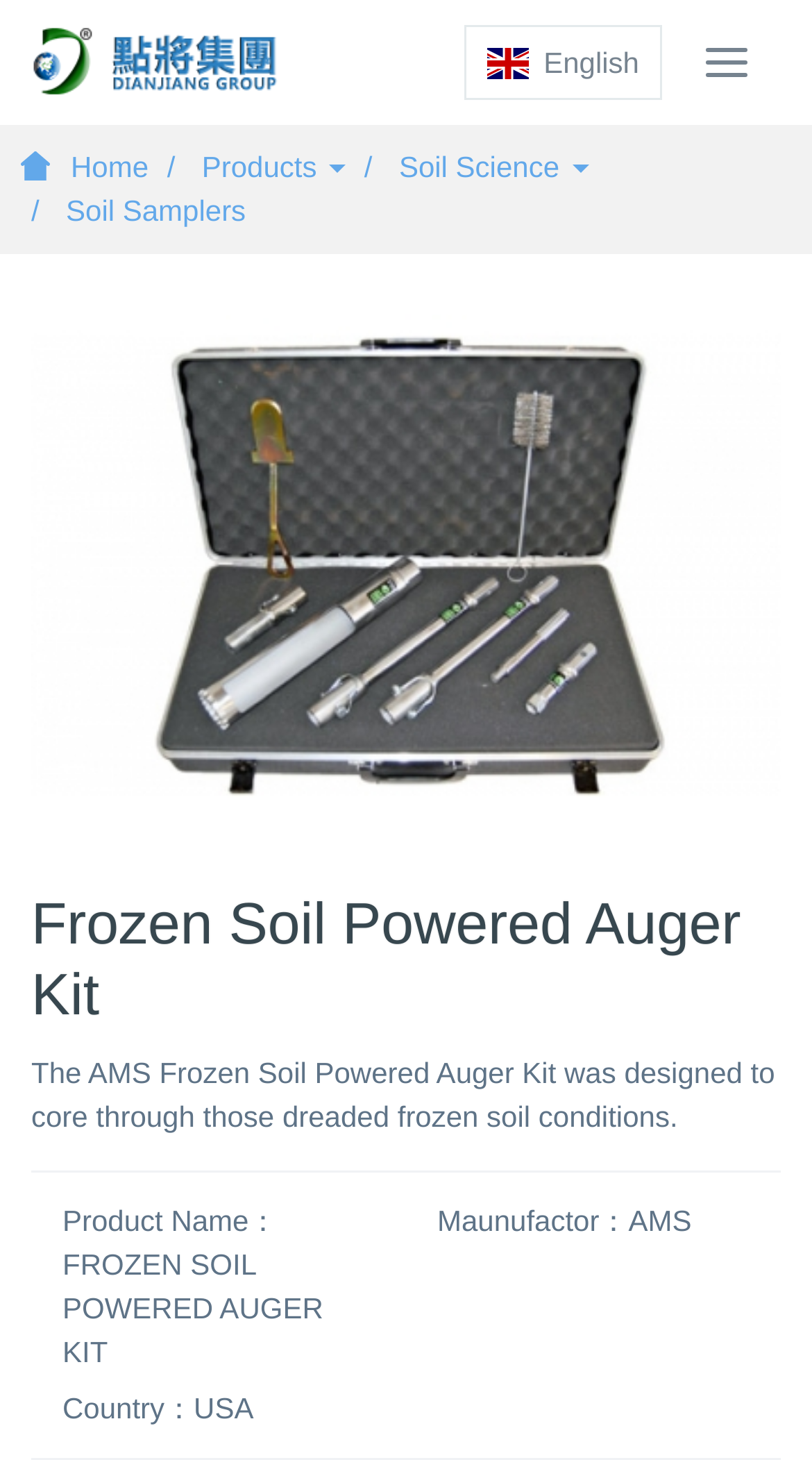Based on the element description, predict the bounding box coordinates (top-left x, top-left y, bottom-right x, bottom-right y) for the UI element in the screenshot: Soil Science

[0.491, 0.103, 0.725, 0.126]